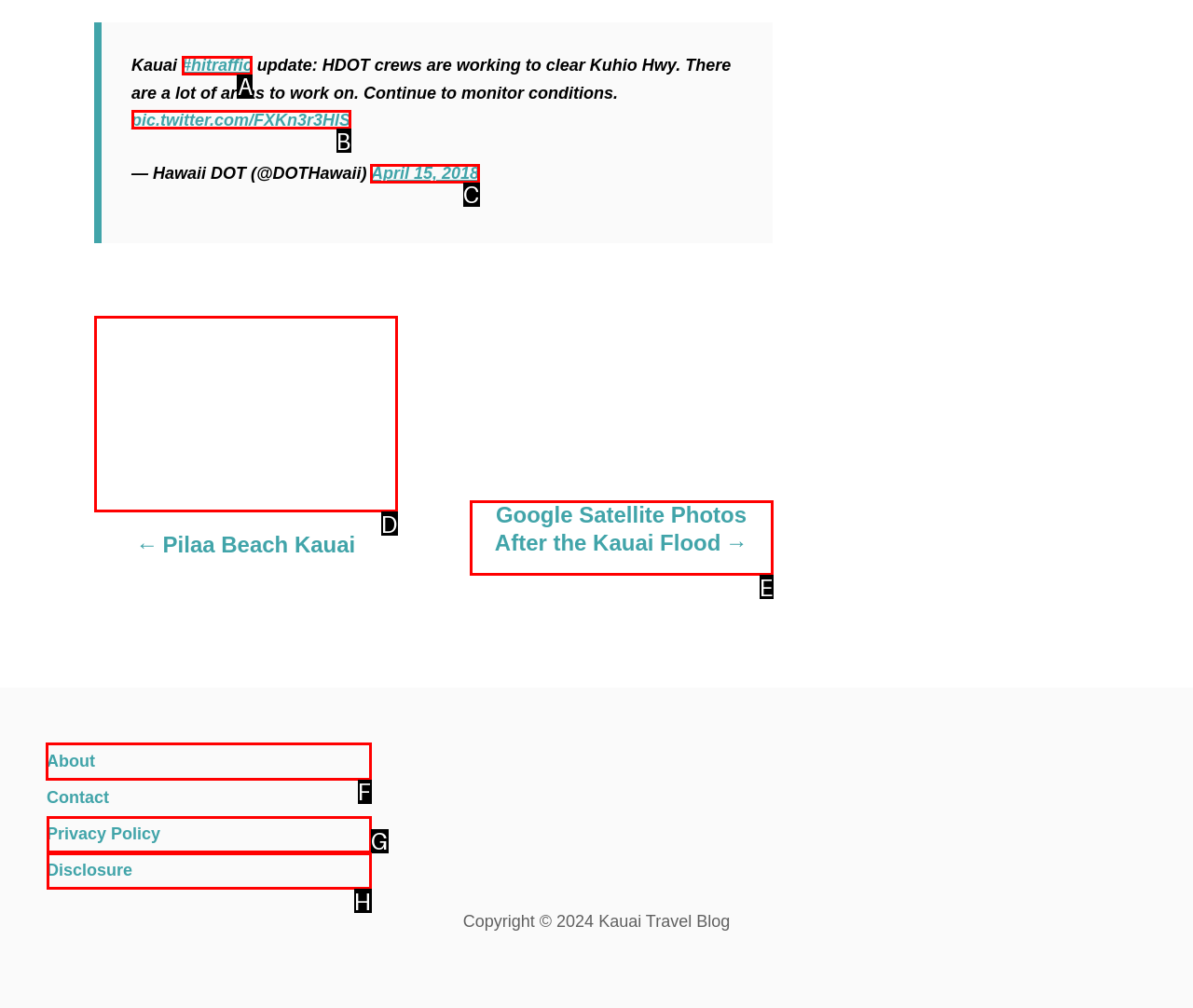Choose the letter of the option you need to click to Visit the About page. Answer with the letter only.

F